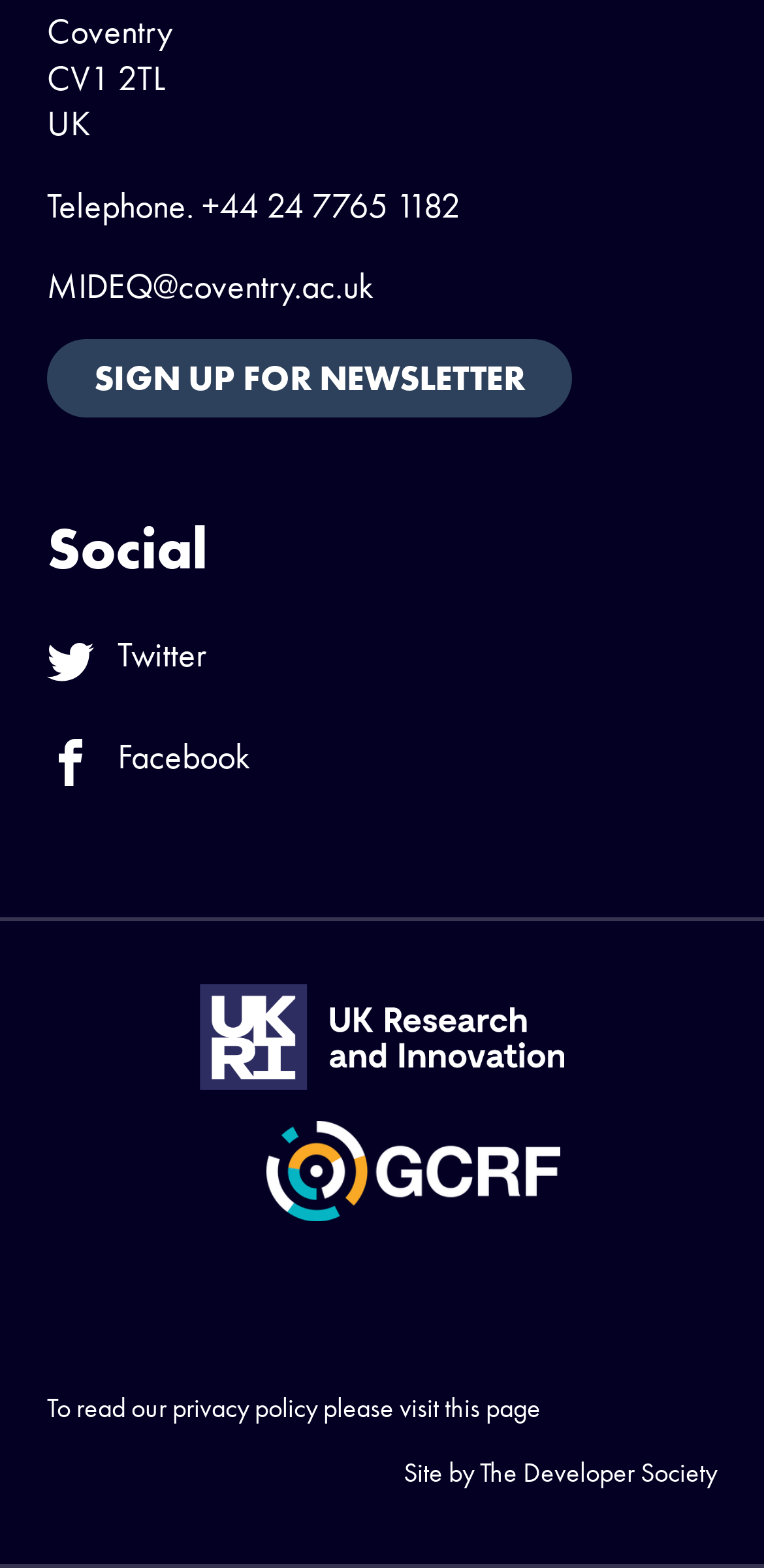How many social media platforms are listed?
Please utilize the information in the image to give a detailed response to the question.

From the links and SVG elements under the 'Social' heading, we can see two social media platforms listed: Twitter and Facebook.